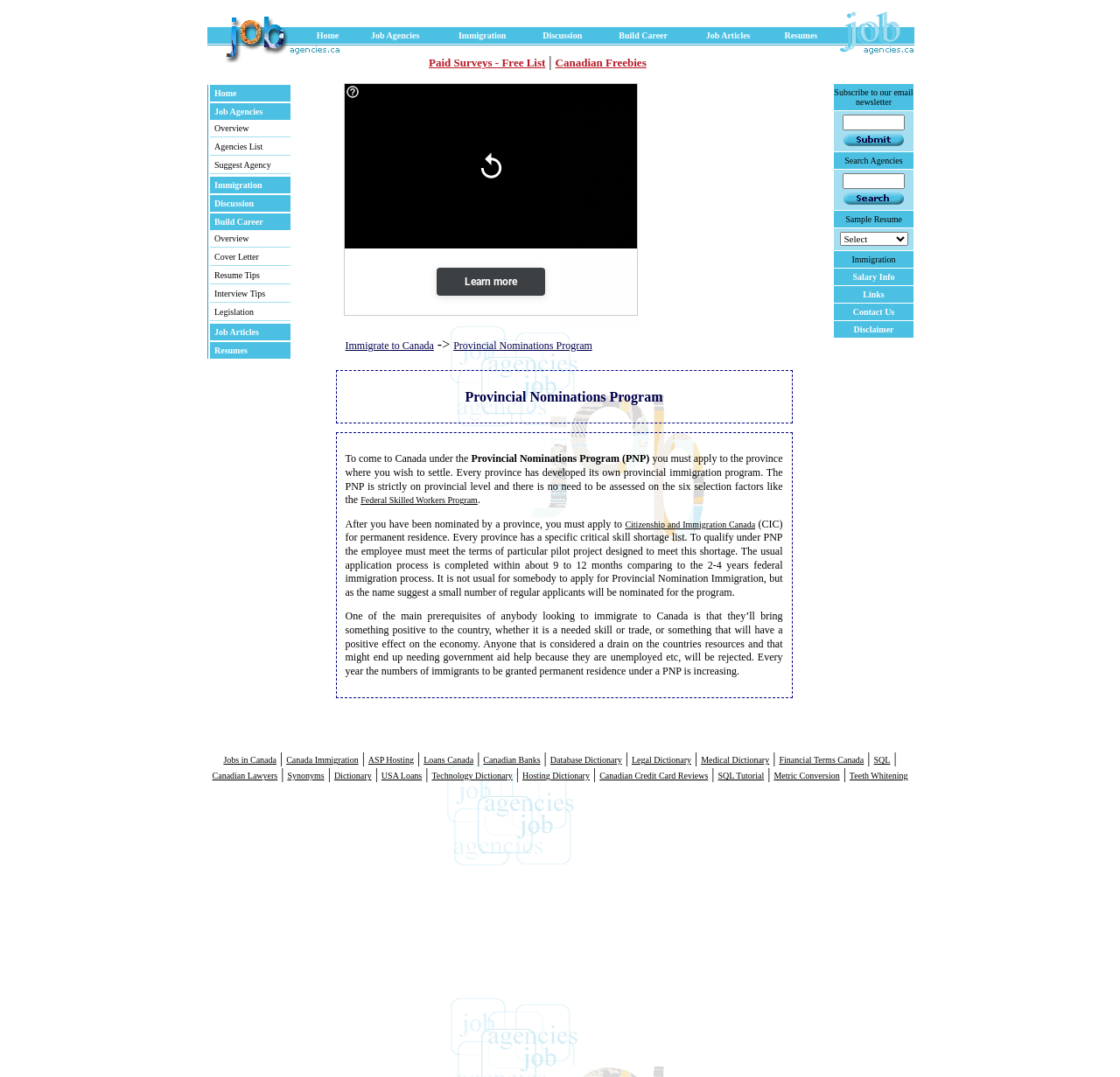Could you specify the bounding box coordinates for the clickable section to complete the following instruction: "Click on the Canada jobs image"?

[0.744, 0.025, 0.816, 0.052]